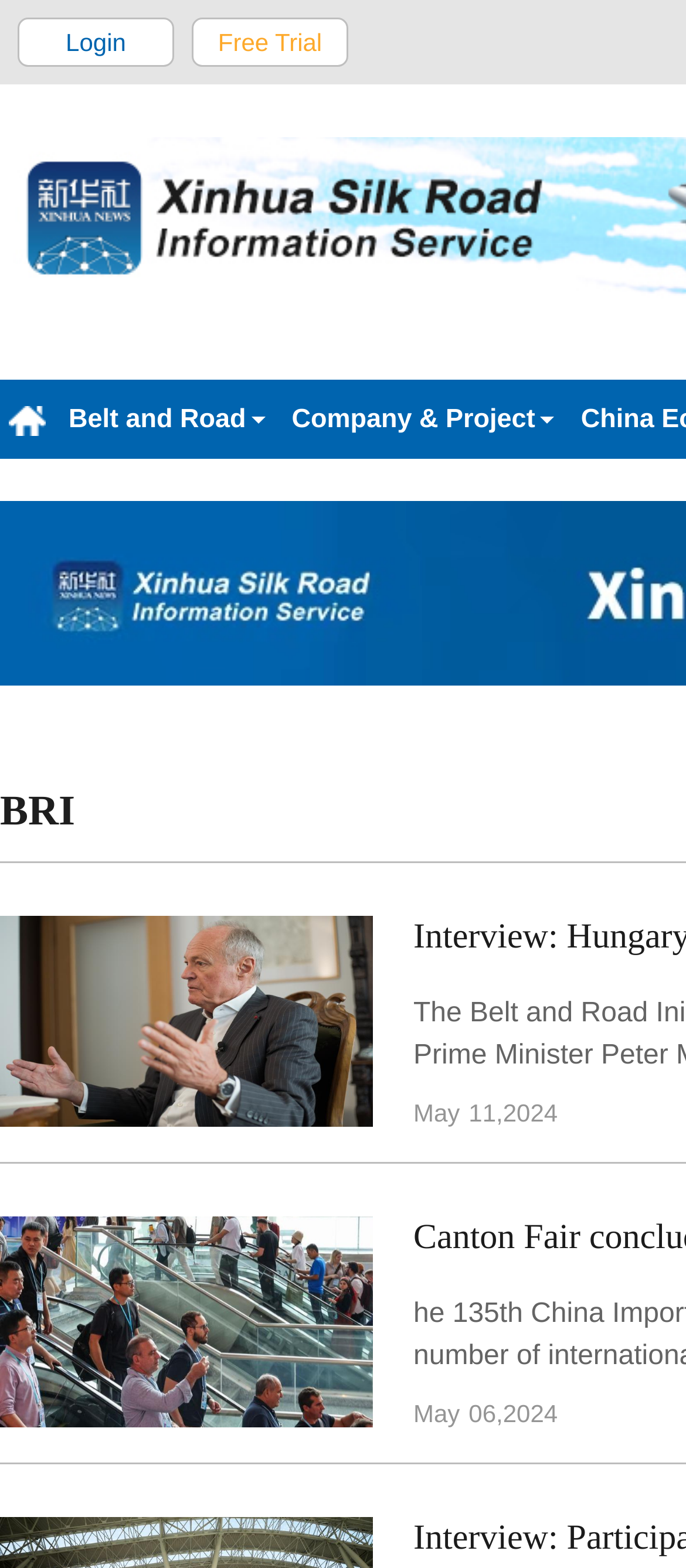Give a one-word or one-phrase response to the question:
How many sections are in the main navigation menu?

3